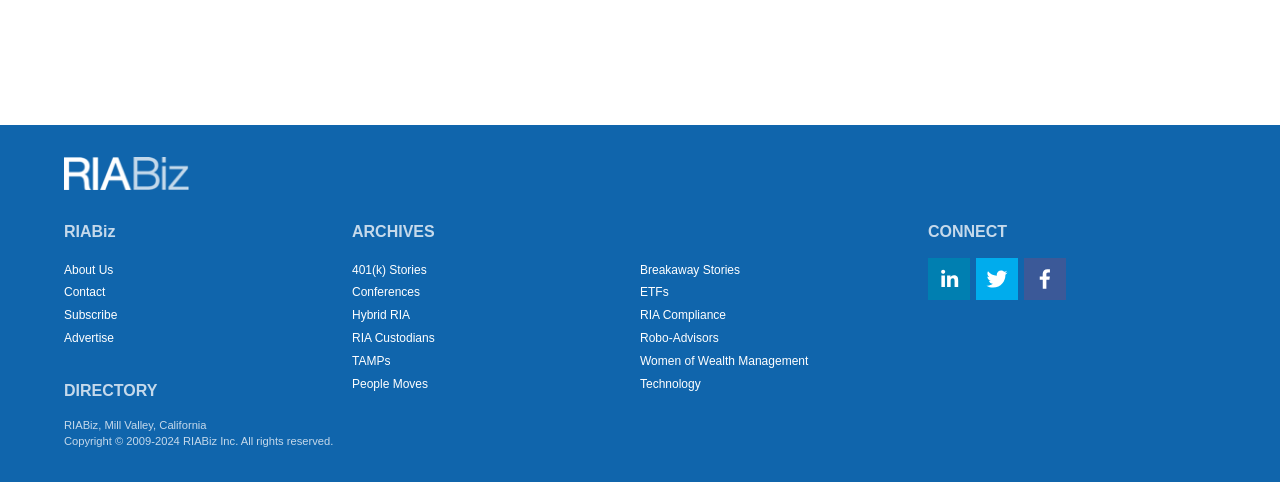Give the bounding box coordinates for this UI element: "401(k) Stories". The coordinates should be four float numbers between 0 and 1, arranged as [left, top, right, bottom].

[0.275, 0.545, 0.333, 0.574]